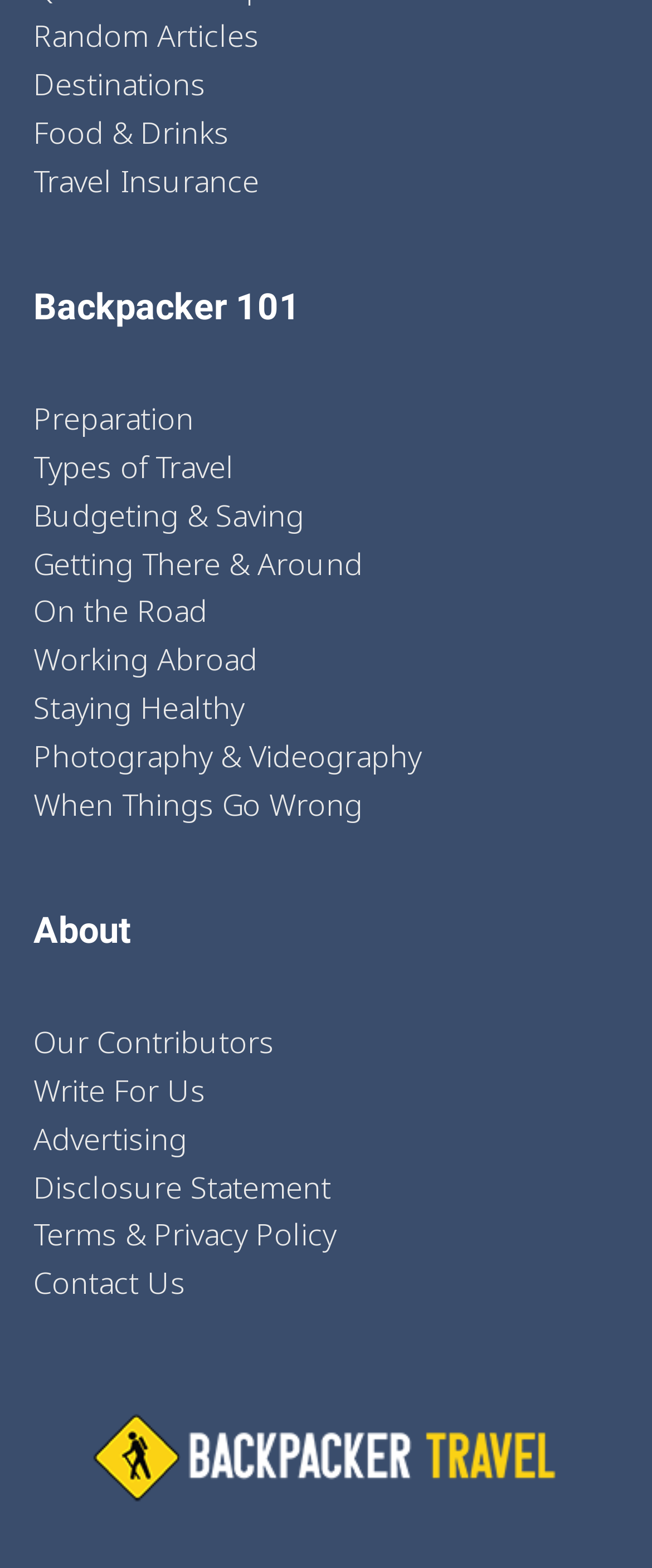What is the first link on the webpage?
Based on the image, give a concise answer in the form of a single word or short phrase.

Random Articles